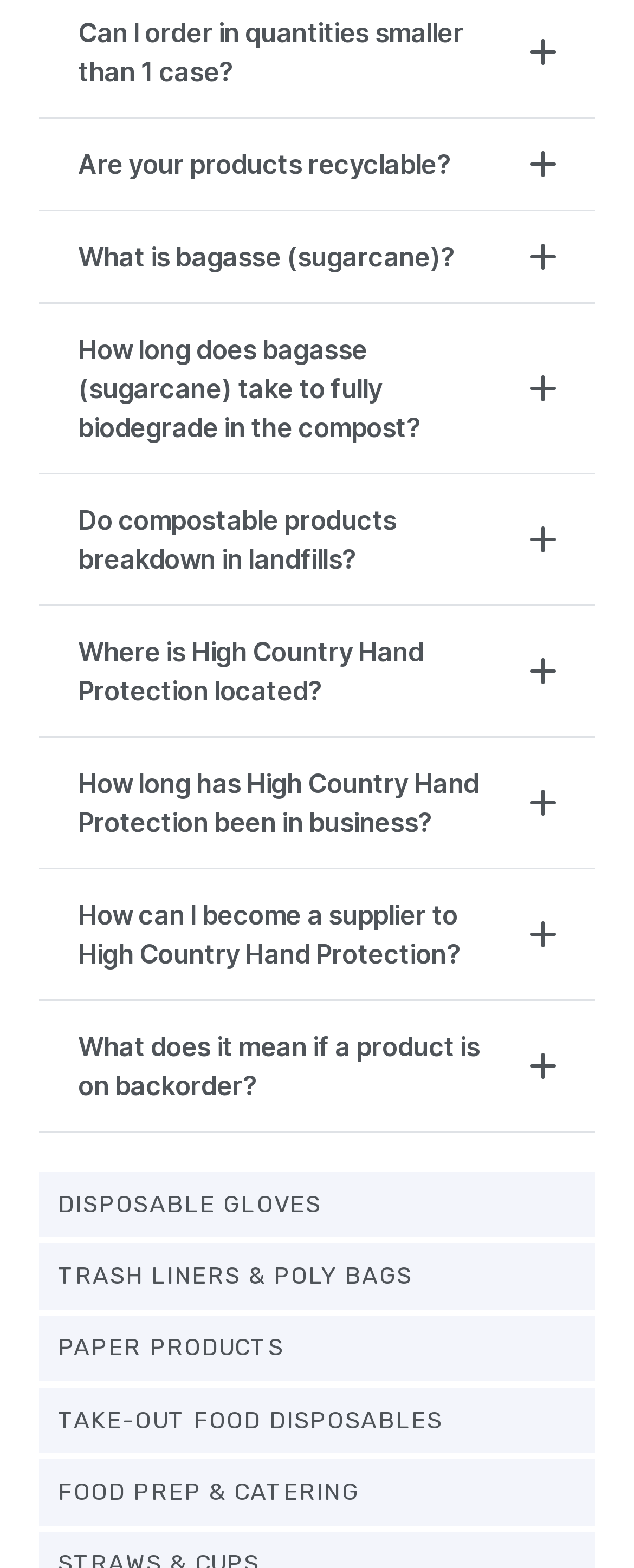Locate the bounding box coordinates of the UI element described by: "aria-label="Go to last slide"". Provide the coordinates as four float numbers between 0 and 1, formatted as [left, top, right, bottom].

None